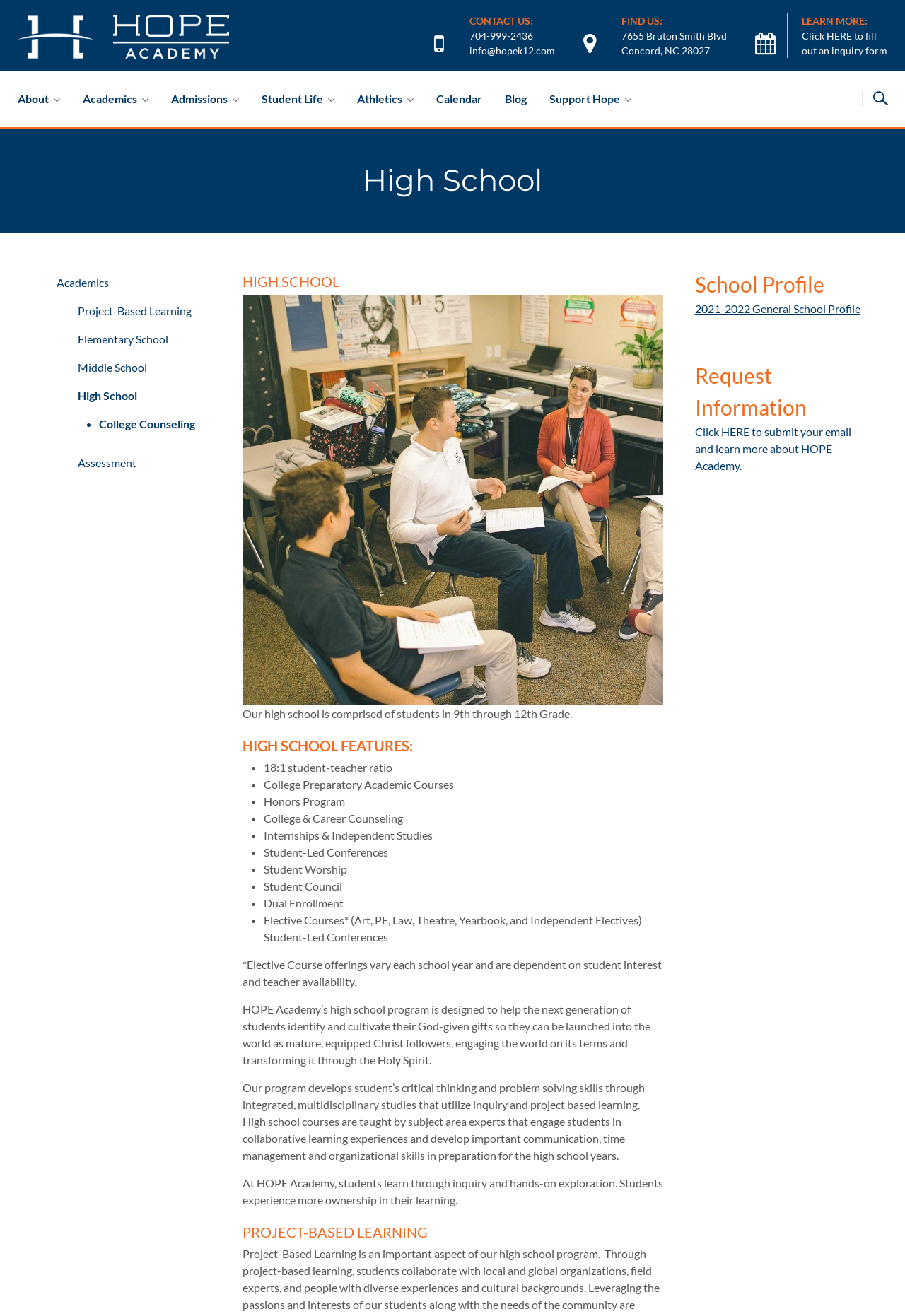What is the purpose of Hope Academy's high school program?
Please respond to the question with as much detail as possible.

The purpose of Hope Academy's high school program can be found in the 'HIGH SCHOOL' section, which is located in the middle of the webpage. It is stated as 'HOPE Academy’s high school program is designed to help the next generation of students identify and cultivate their God-given gifts so they can be launched into the world as mature, equipped Christ followers, engaging the world on its terms and transforming it through the Holy Spirit'.